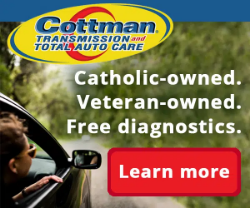What is the color of the striking button? Using the information from the screenshot, answer with a single word or phrase.

Red